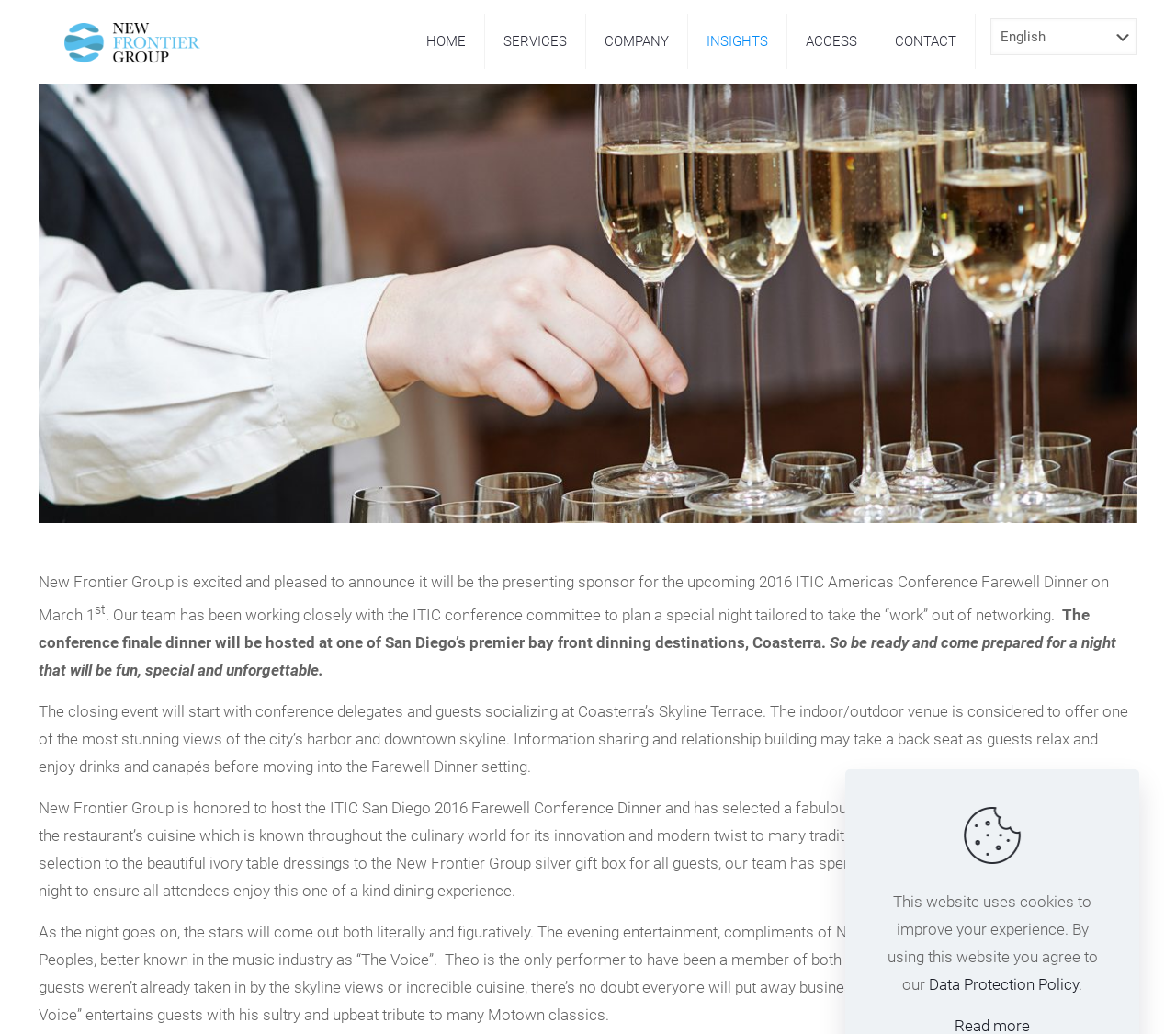How many courses will the Mexican menu at the farewell dinner have?
Based on the image, answer the question with as much detail as possible.

The webpage states that New Frontier Group has selected a fabulous 3 course Mexican menu that highlights the restaurant's cuisine.